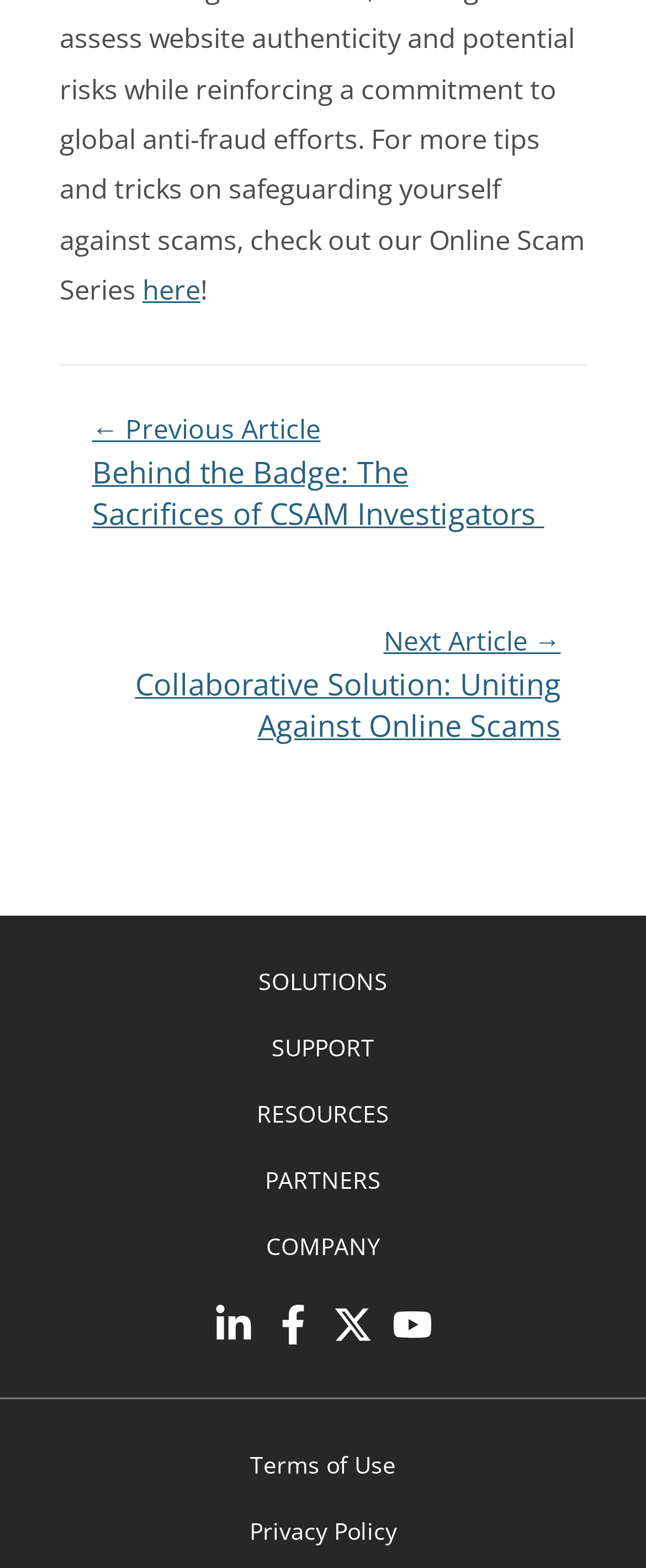Carefully examine the image and provide an in-depth answer to the question: What is the last article in the post navigation?

I looked at the post navigation section and found the 'Next Article' link, which points to 'Collaborative Solution: Uniting Against Online Scams'.